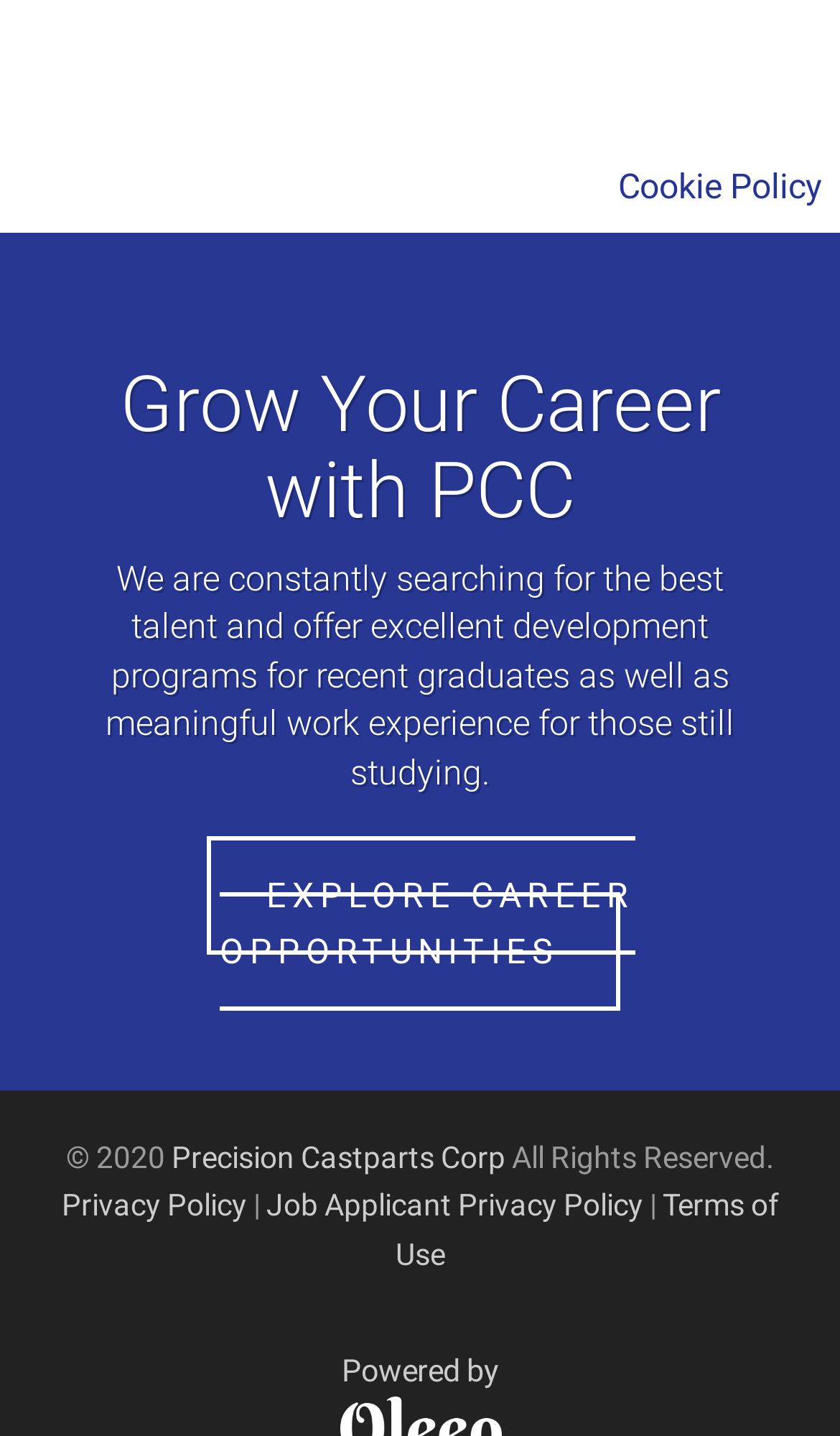Please study the image and answer the question comprehensively:
What is the phrase mentioned at the bottom of the page?

I found a StaticText element with the text 'All Rights Reserved' at the bottom of the page, which is a common phrase used to assert copyright ownership.